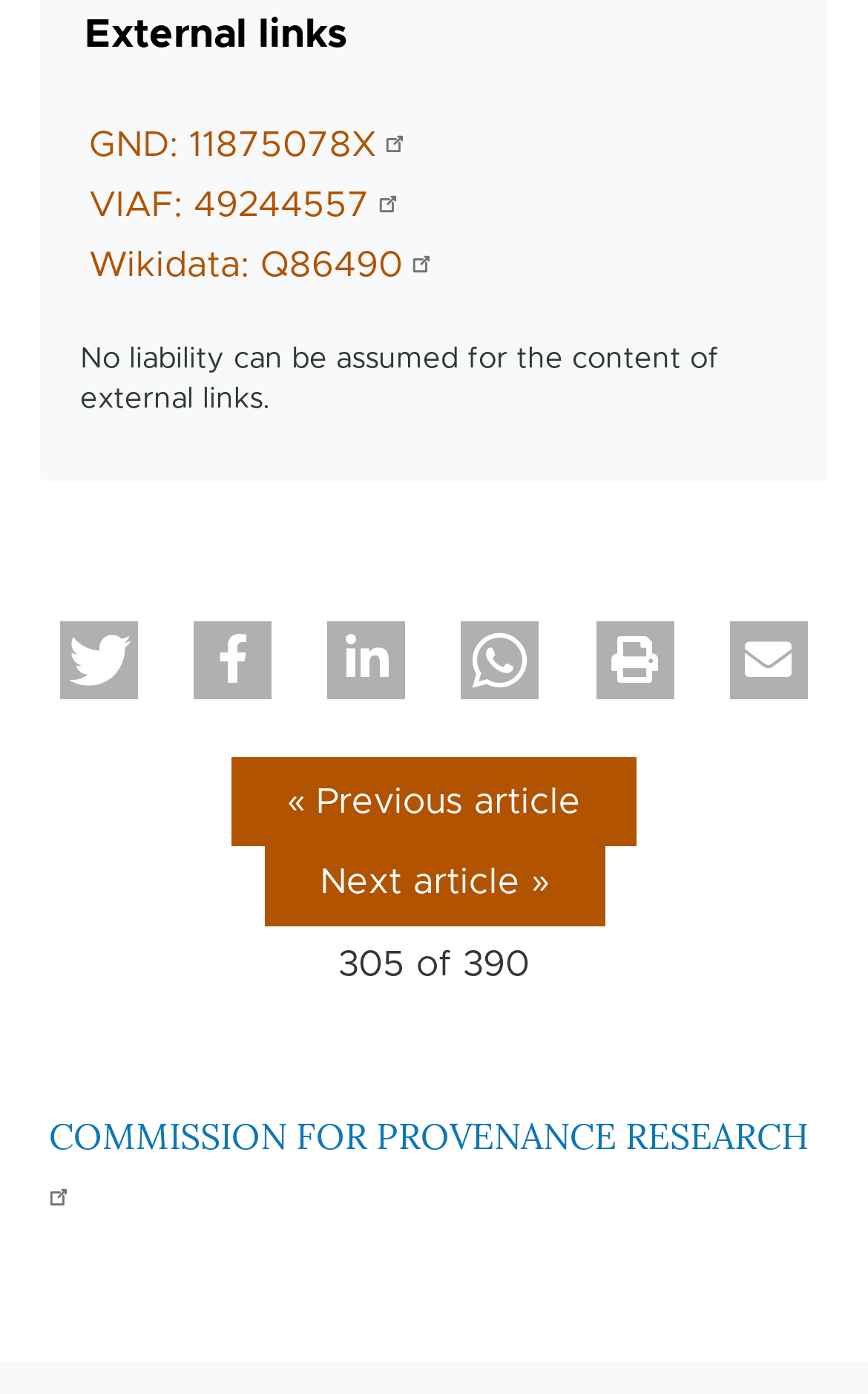Provide a one-word or brief phrase answer to the question:
What is the text of the link at the bottom?

COMMISSION FOR PROVENANCE RESEARCH (Link ist extern)